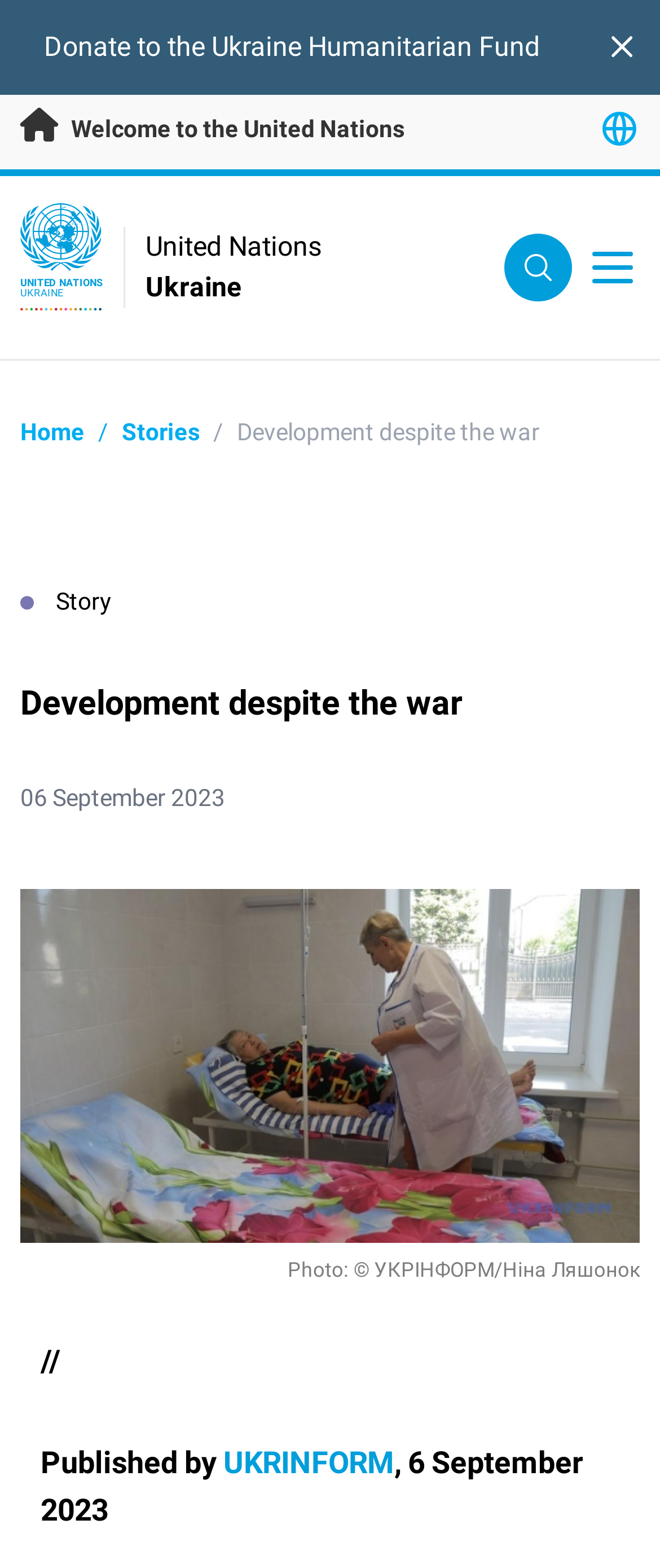What is the date of the story?
Using the image as a reference, give an elaborate response to the question.

The date of the story is mentioned in the webpage as '06 September 2023', which is located below the heading 'Development despite the war'.